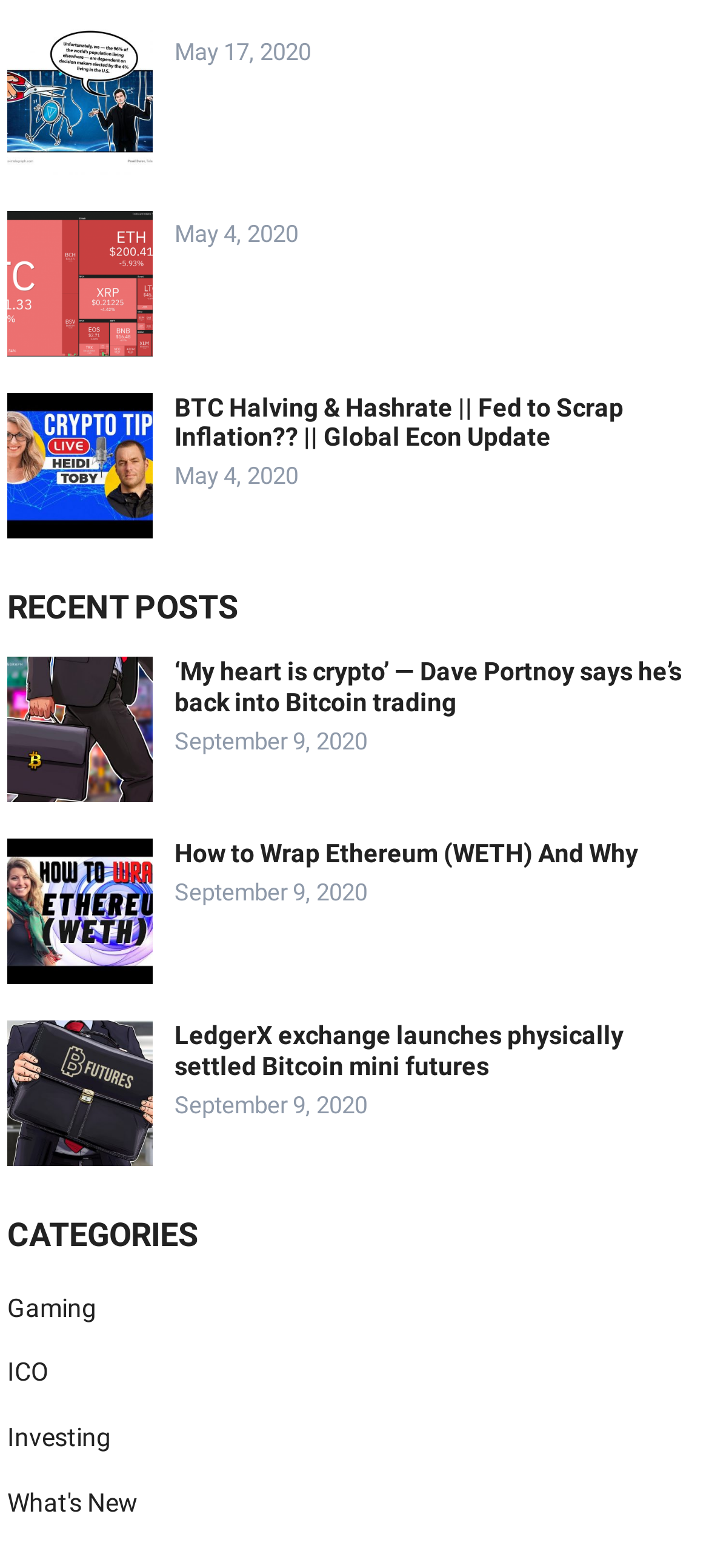Based on the image, please respond to the question with as much detail as possible:
What is the date of the post 'How to Wrap Ethereum (WETH) And Why'?

I looked at the static text element associated with the link 'How to Wrap Ethereum (WETH) And Why' and found the date September 9, 2020.